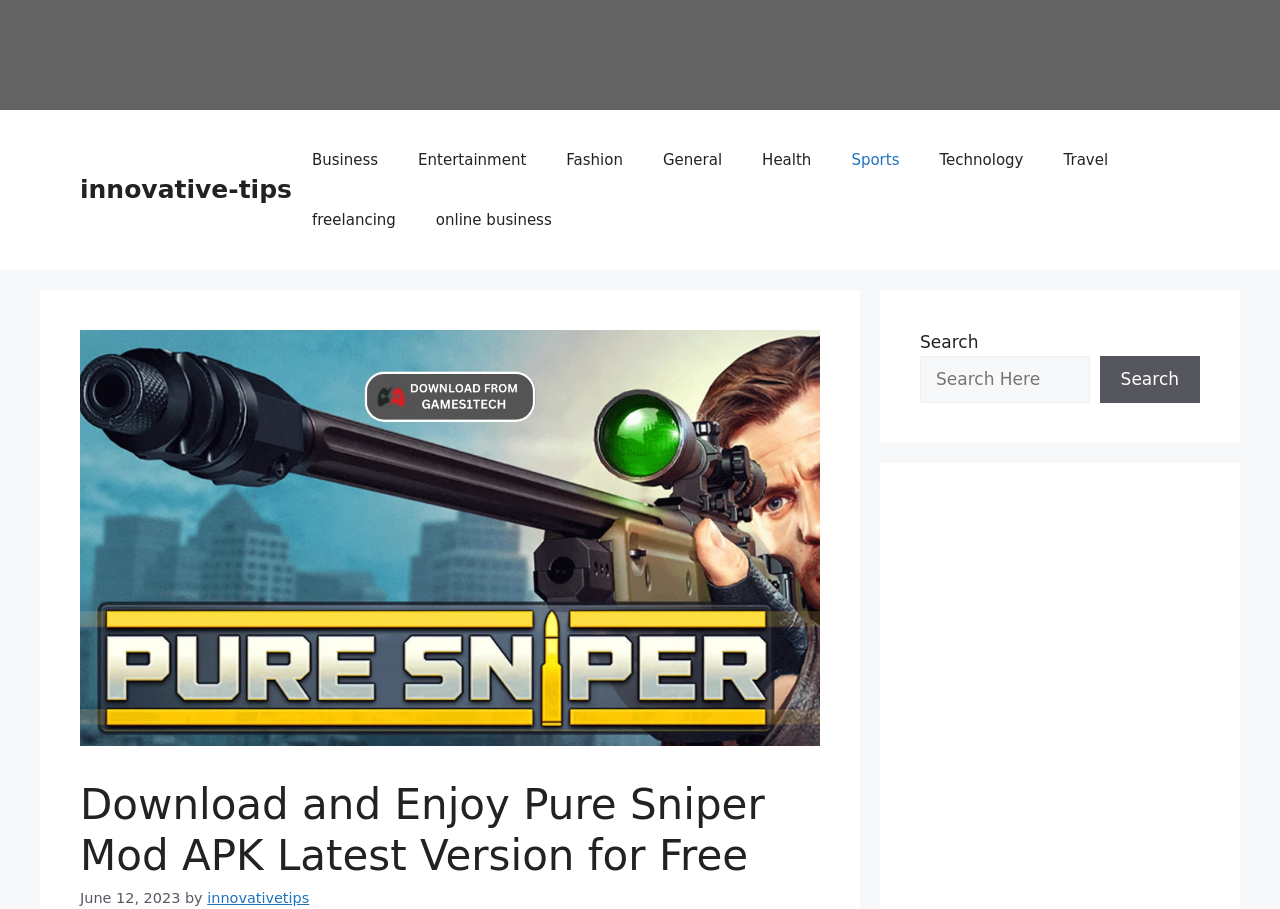What is the purpose of the search box?
Answer the question with a detailed explanation, including all necessary information.

The search box is used to search for something, as indicated by the StaticText element with the text 'Search' and the searchbox element with the description 'Search'.